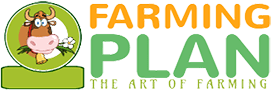What is the tone set by the logo?
Can you give a detailed and elaborate answer to the question?

The logo of 'Farming Plan' features a cheerful cartoon depiction of a cow adorned with flowers, which sets a welcoming tone for visitors exploring the potential of farming businesses.